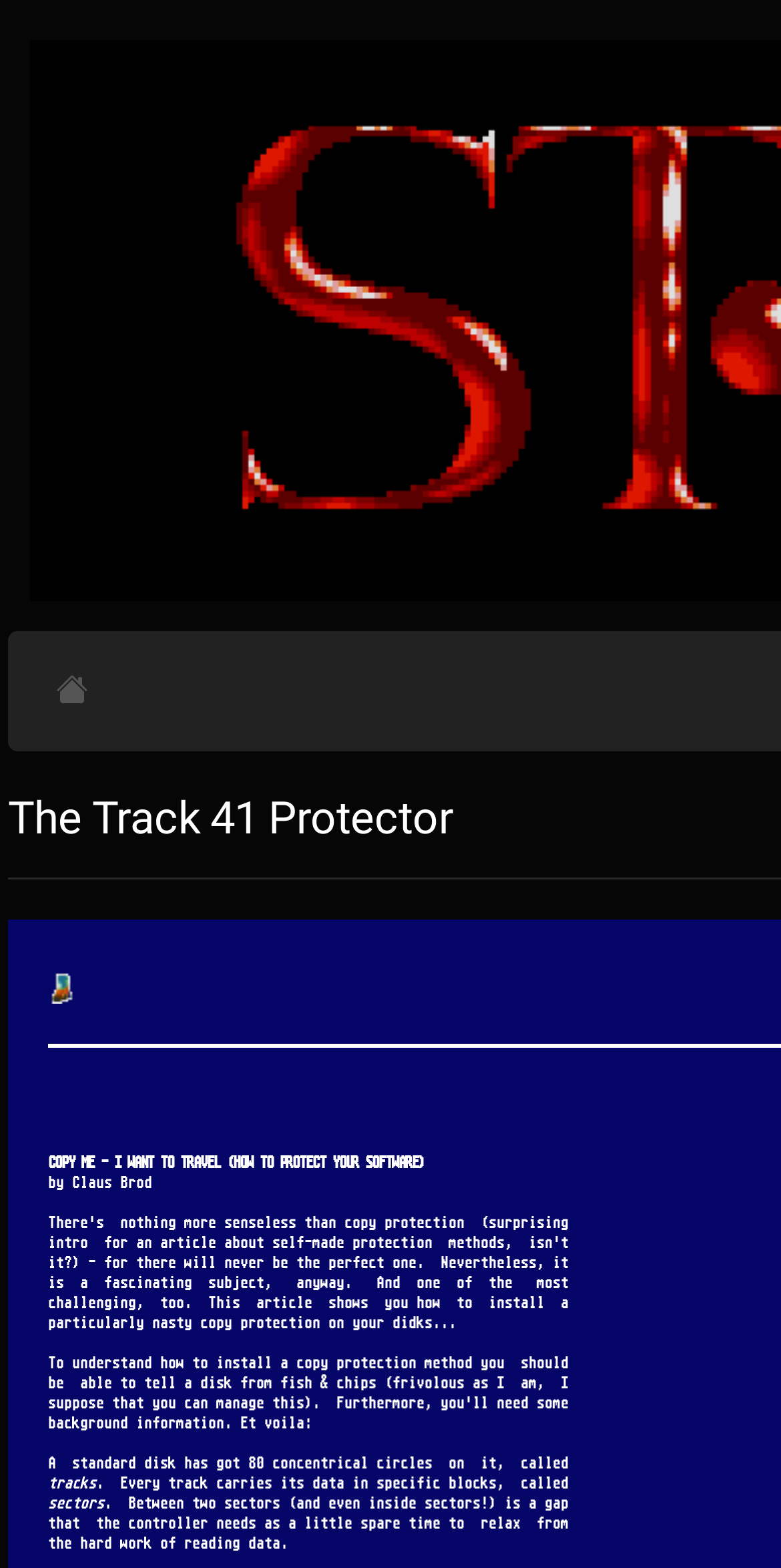What is a sector in the context of the article?
Look at the image and respond with a one-word or short phrase answer.

A specific block of data on a disk